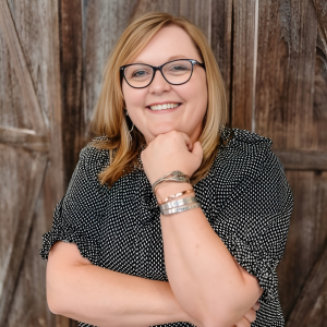Look at the image and write a detailed answer to the question: 
What is the pattern of the woman's top?

The caption describes the woman's outfit as featuring a 'textured black and white patterned top', which indicates the pattern of her top.